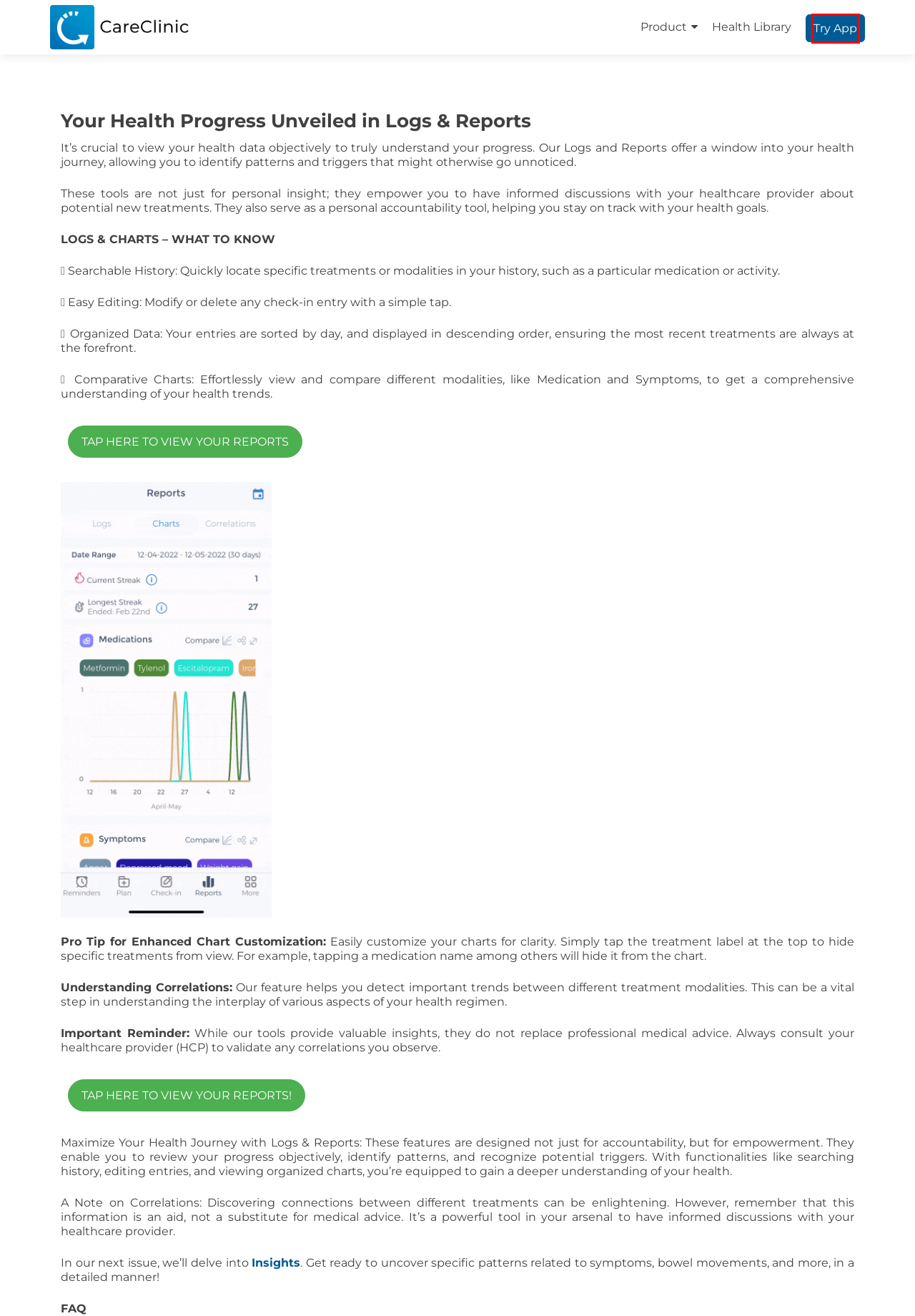Examine the screenshot of a webpage with a red bounding box around a specific UI element. Identify which webpage description best matches the new webpage that appears after clicking the element in the red bounding box. Here are the candidates:
A. CareClinic Features | Reminders, Trackers, Reports
B. ‎Tracker, Reminder - CareClinic on the App Store
C. Redirecting...
D. Health Library
E. Wellness Tracker | App for Patients, Caregivers, Health Enthusiasts
F. Elevate Your Well-Being with Pre-made Digital Care Plans
G. Health Data Insights App
H. Quick Start: Manage Your Health Journey

C